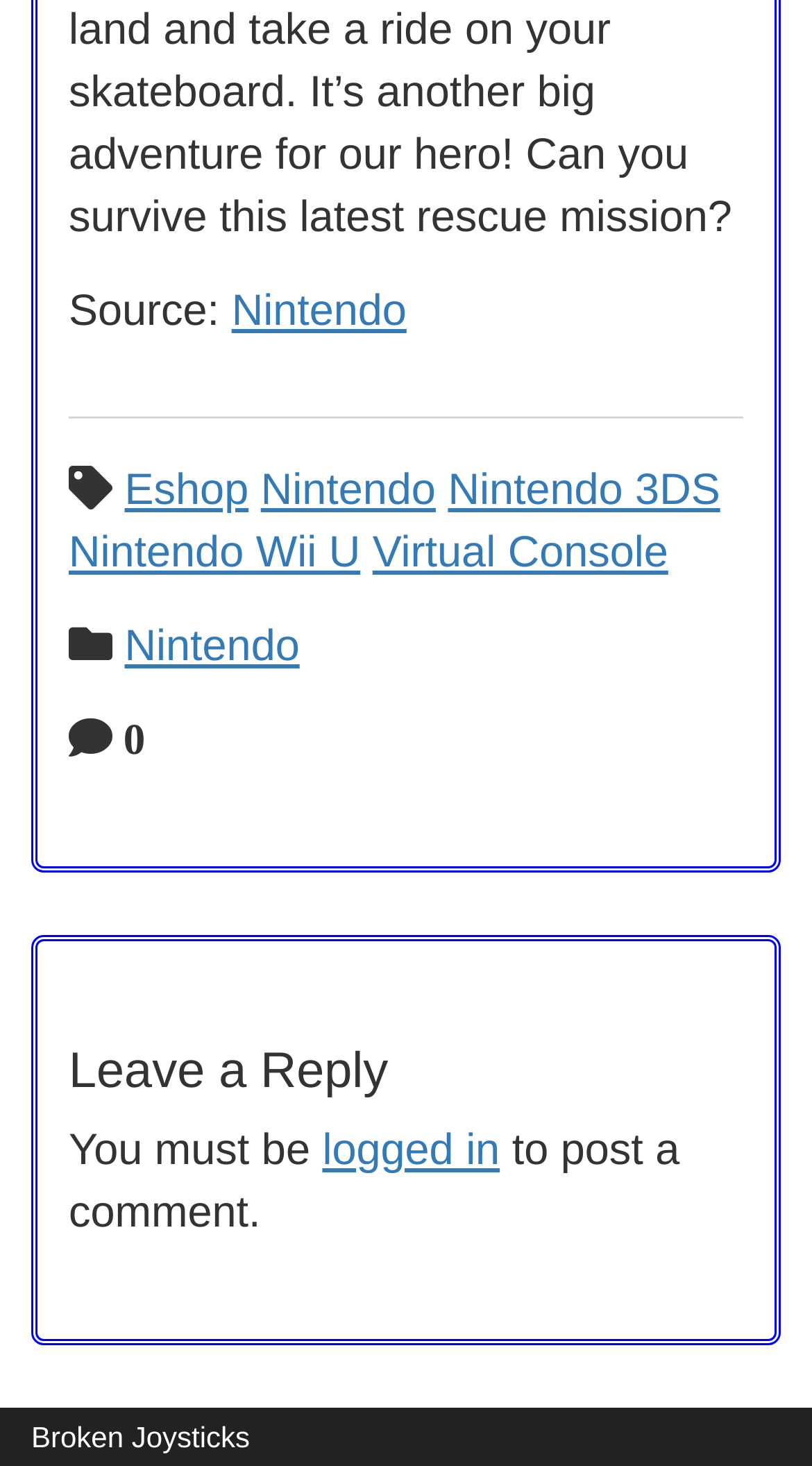From the element description: "Nintendo", extract the bounding box coordinates of the UI element. The coordinates should be expressed as four float numbers between 0 and 1, in the order [left, top, right, bottom].

[0.285, 0.196, 0.501, 0.229]